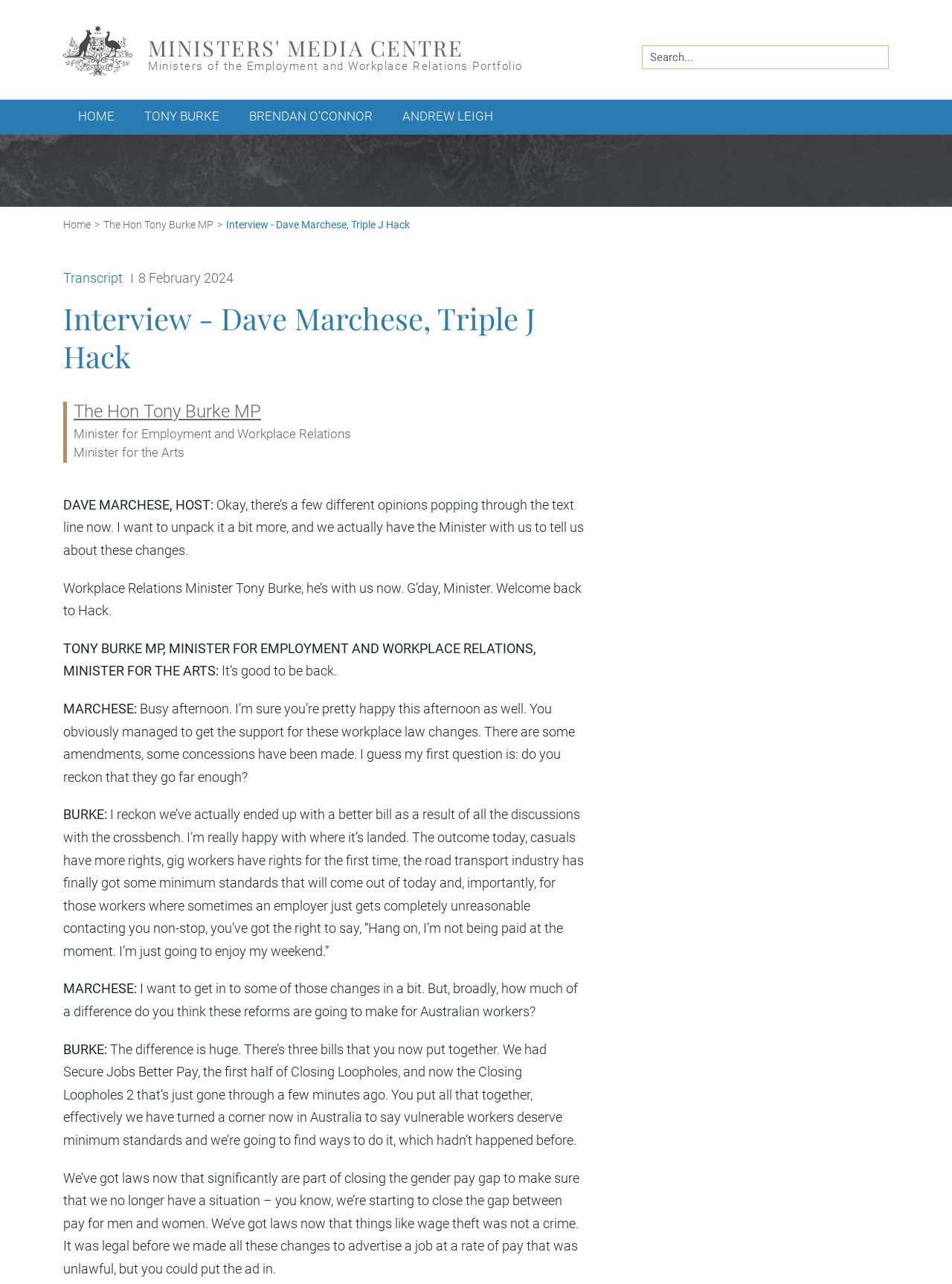Respond to the following query with just one word or a short phrase: 
What is the name of the host of the interview?

Dave Marchese